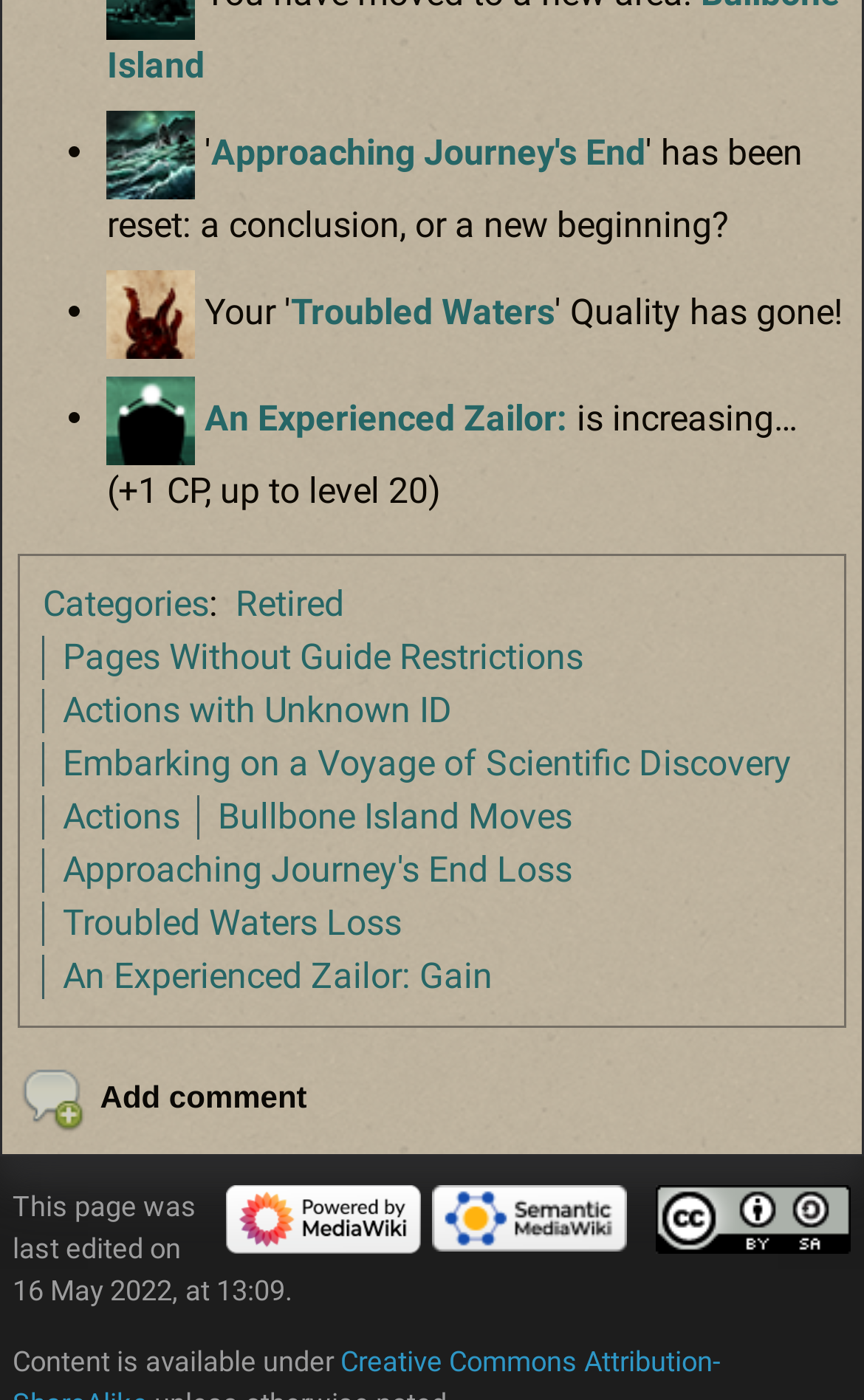When was the page last edited?
Please provide a comprehensive answer based on the information in the image.

I found a static text element at the bottom of the page, which has the text 'This page was last edited on 16 May 2022, at 13:09'.